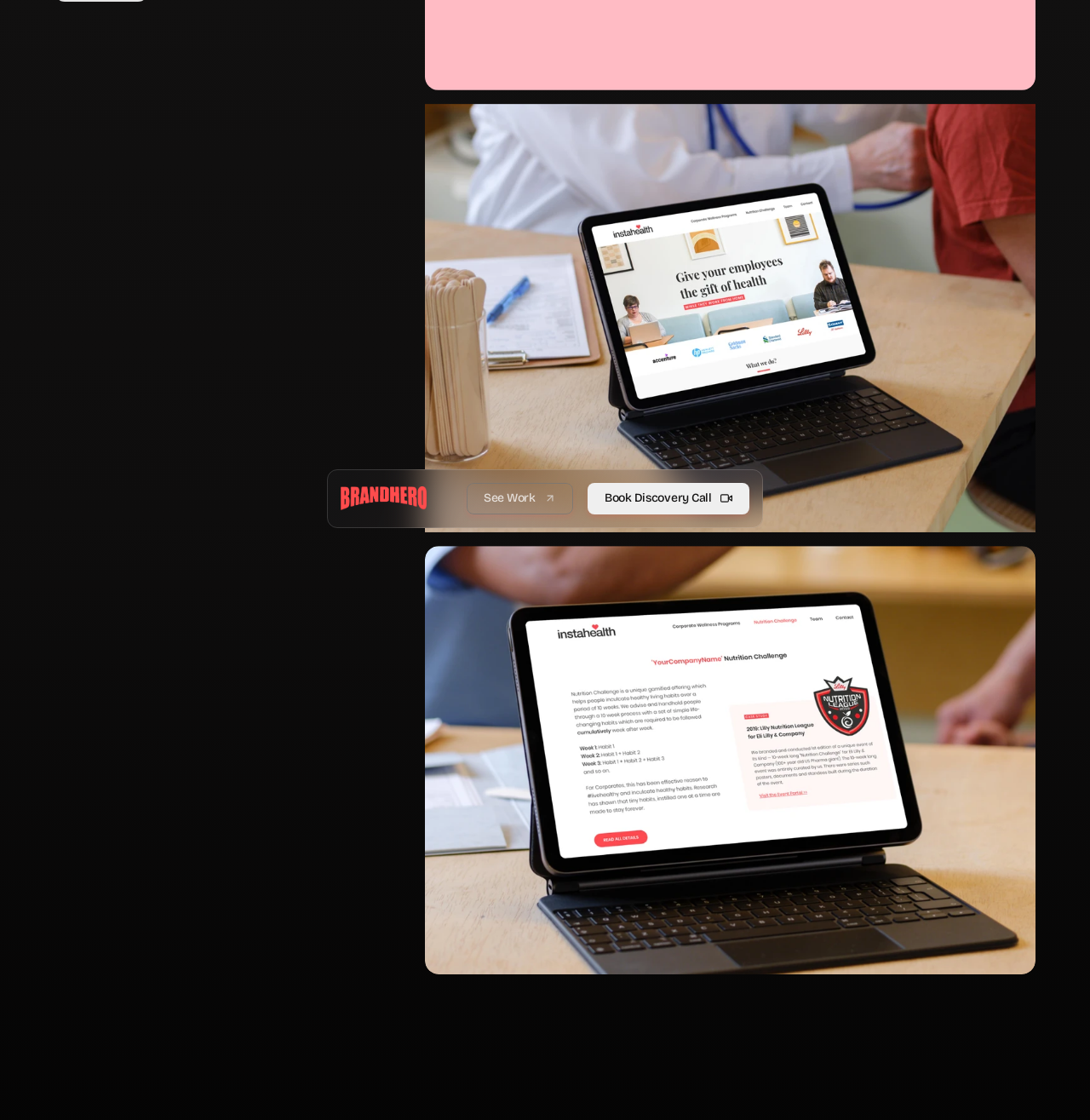Identify the bounding box of the UI element that matches this description: "Japanese Car Maintenance Near Sandy".

None